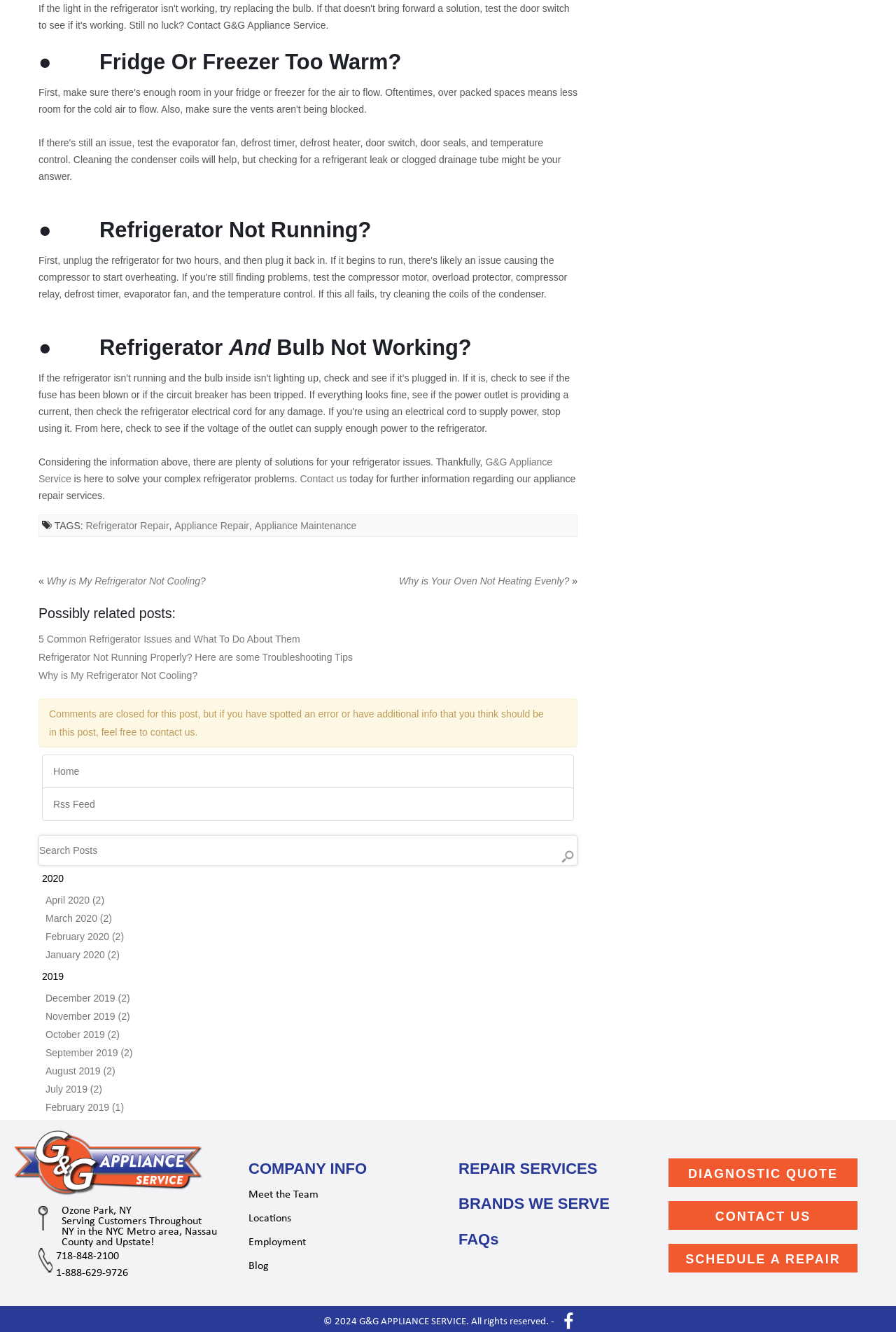Kindly determine the bounding box coordinates of the area that needs to be clicked to fulfill this instruction: "Contact us".

[0.335, 0.355, 0.387, 0.363]